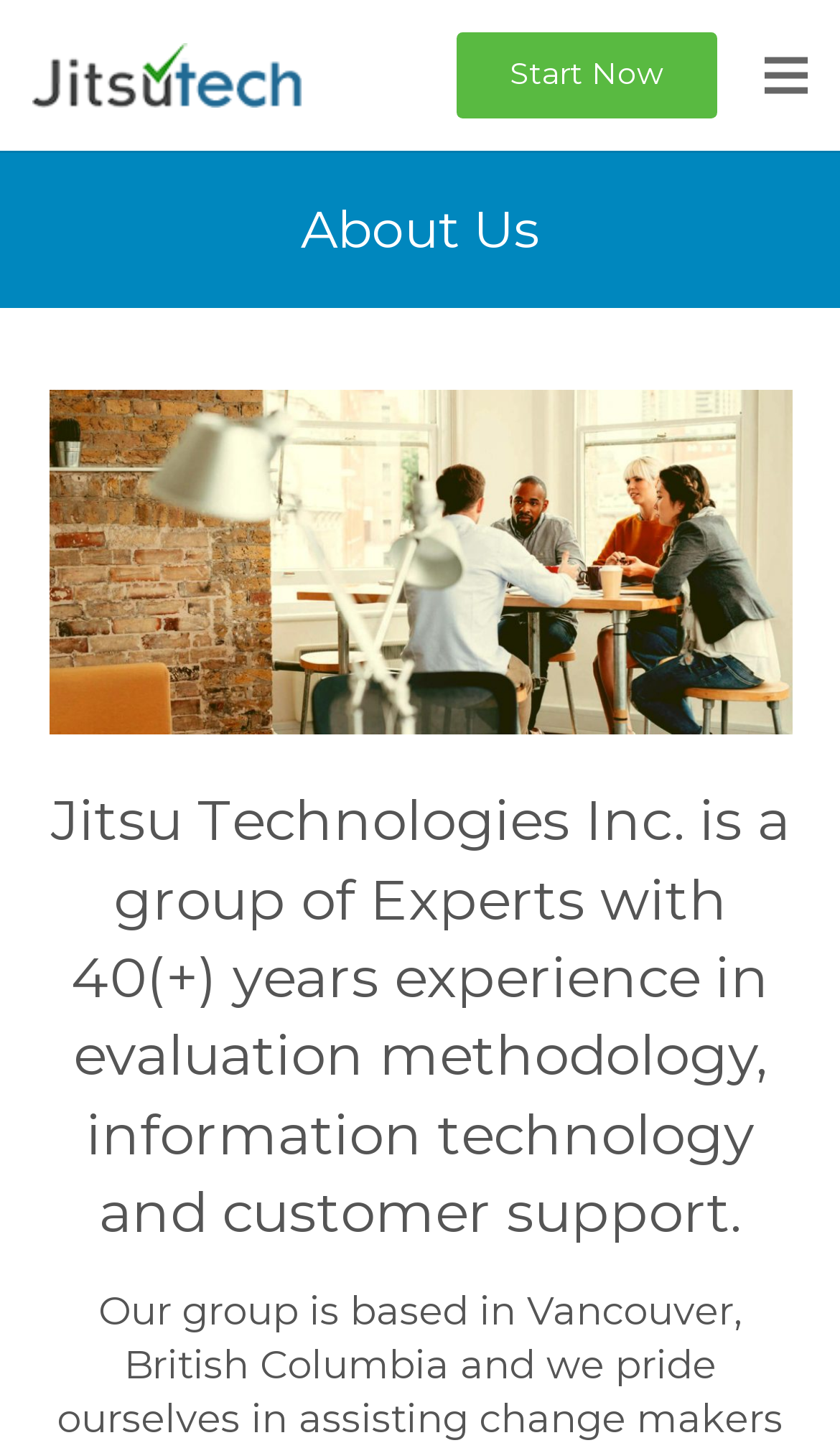Please find the bounding box coordinates (top-left x, top-left y, bottom-right x, bottom-right y) in the screenshot for the UI element described as follows: Menu

[0.88, 0.015, 0.992, 0.089]